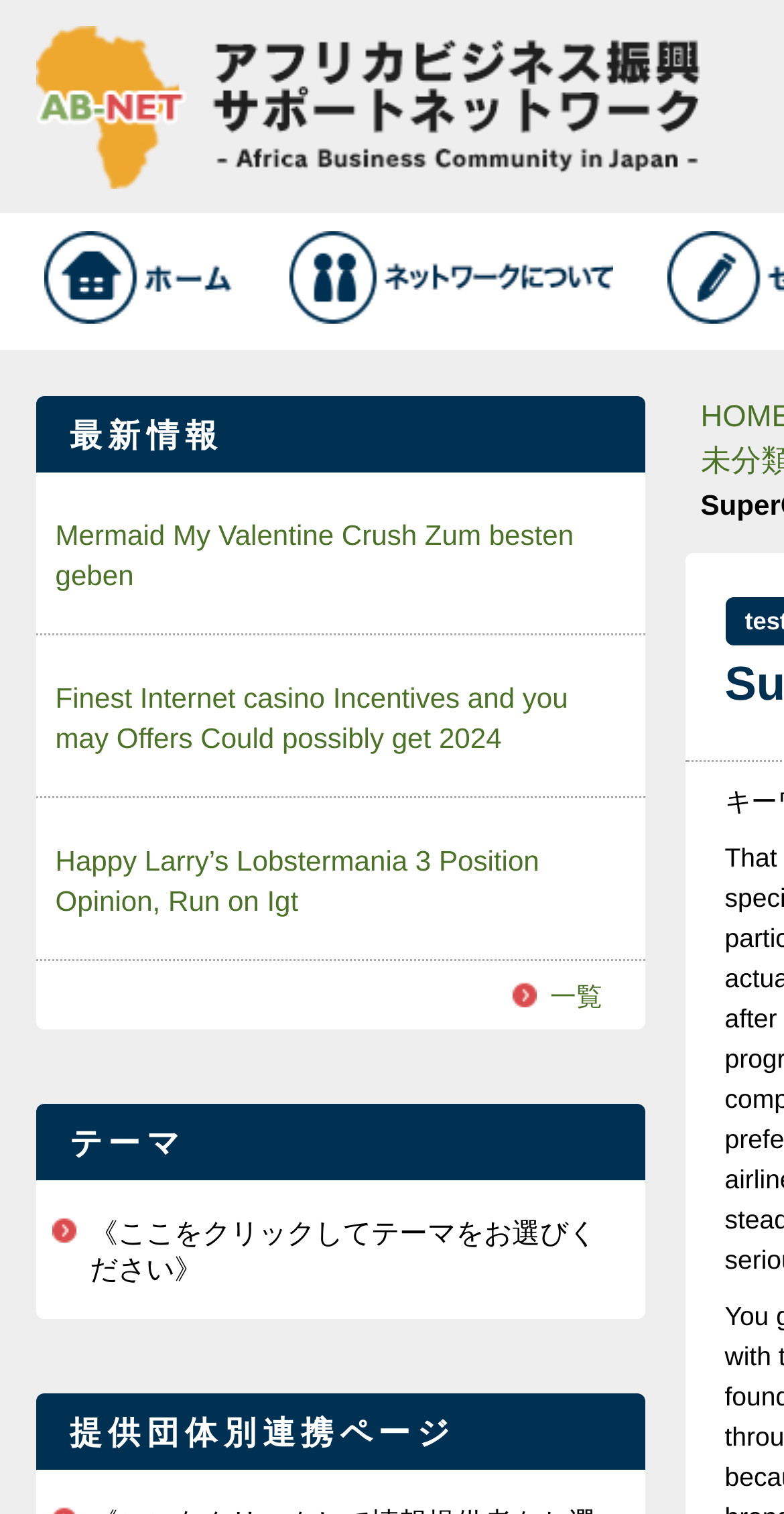Extract the bounding box for the UI element that matches this description: "alt="ホーム"".

[0.055, 0.141, 0.301, 0.231]